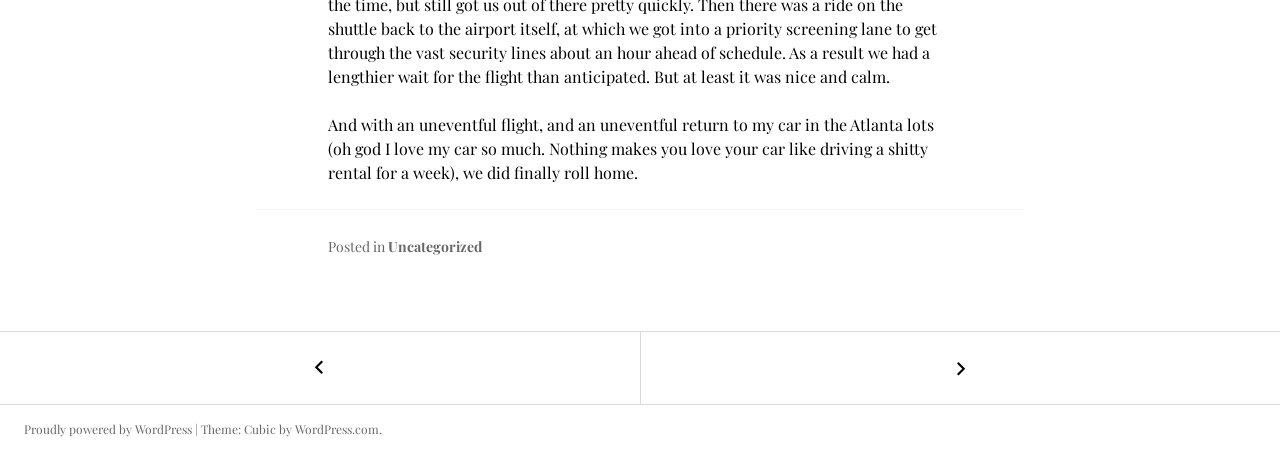Identify and provide the bounding box for the element described by: "WordPress.com".

[0.23, 0.929, 0.296, 0.965]